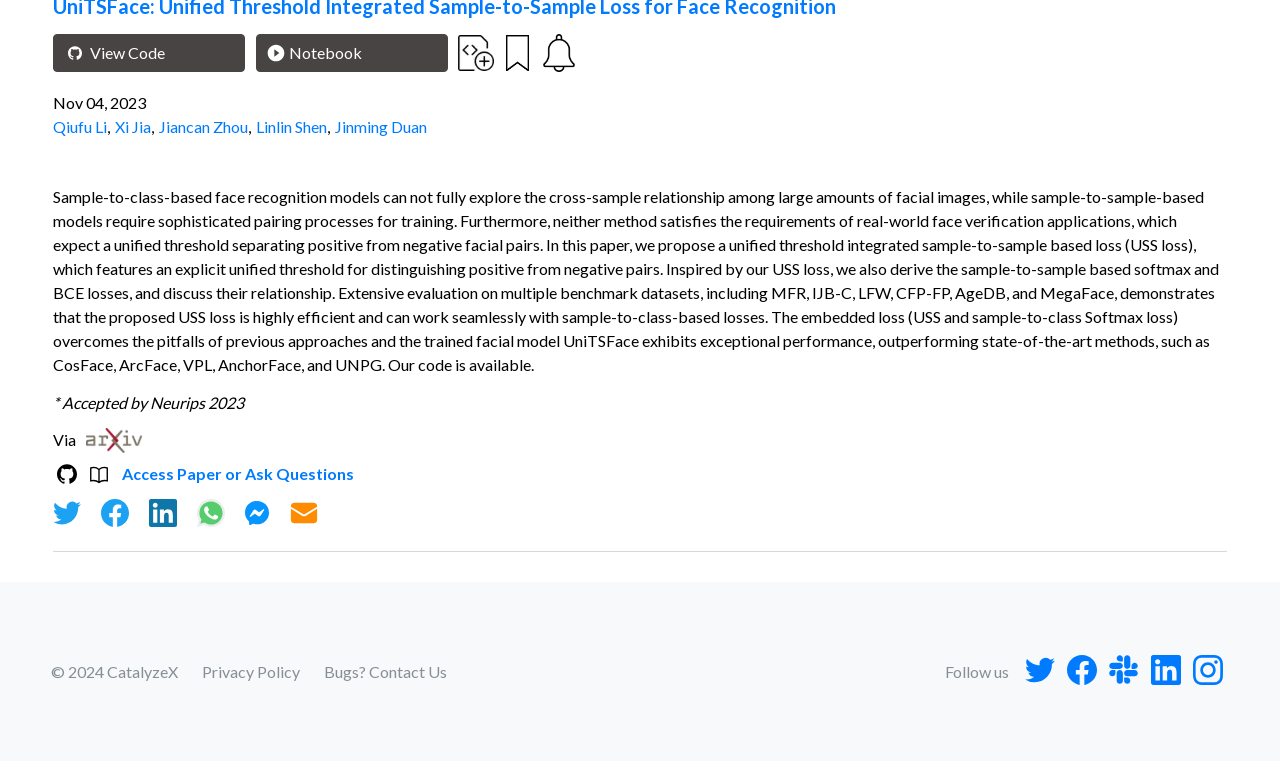Find the bounding box coordinates for the UI element whose description is: "Instagram Icon". The coordinates should be four float numbers between 0 and 1, in the format [left, top, right, bottom].

[0.927, 0.861, 0.96, 0.904]